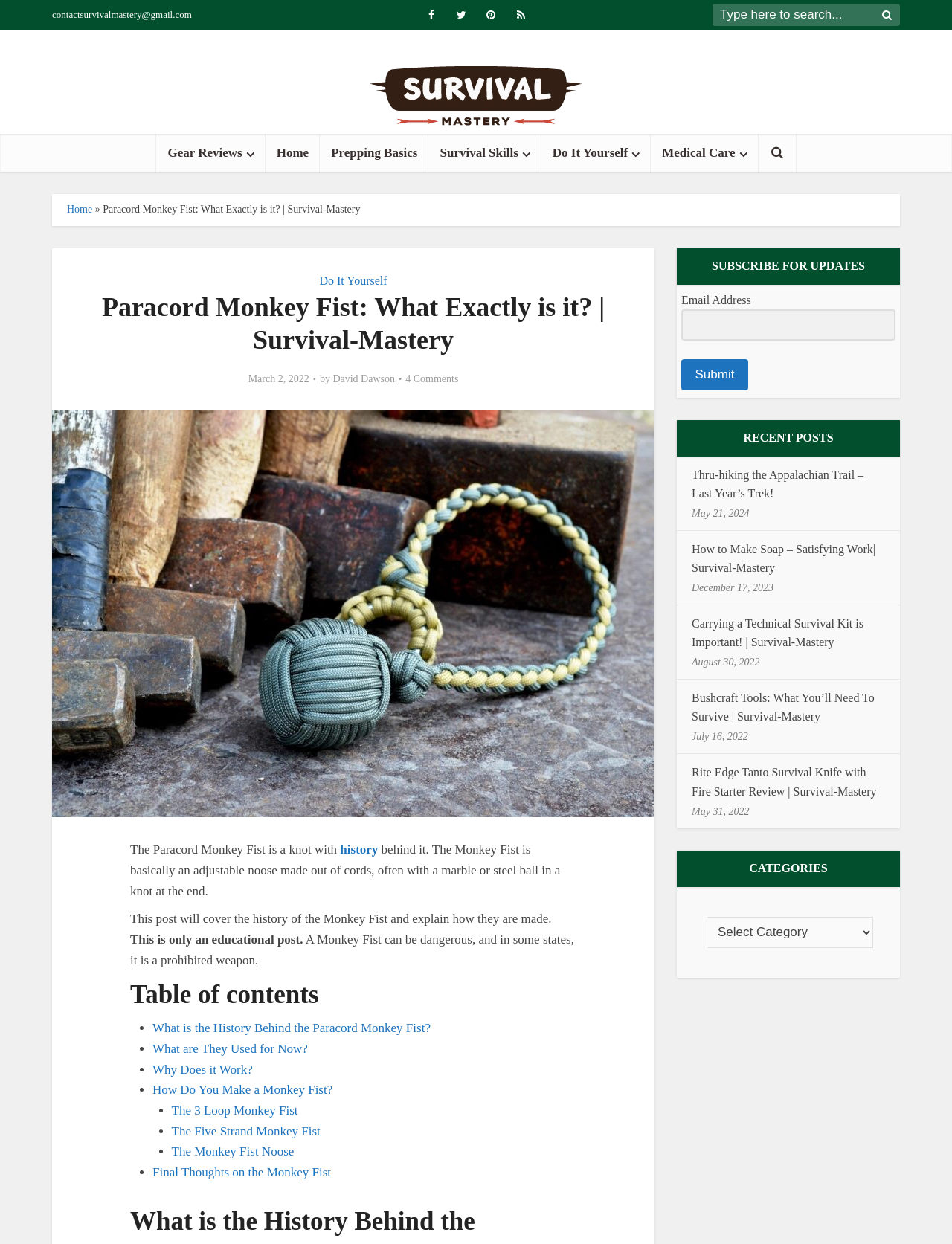What is the name of the website?
Please provide a comprehensive and detailed answer to the question.

The name of the website can be found in the top-left corner of the webpage, where the logo 'Survival Mastery' is displayed.